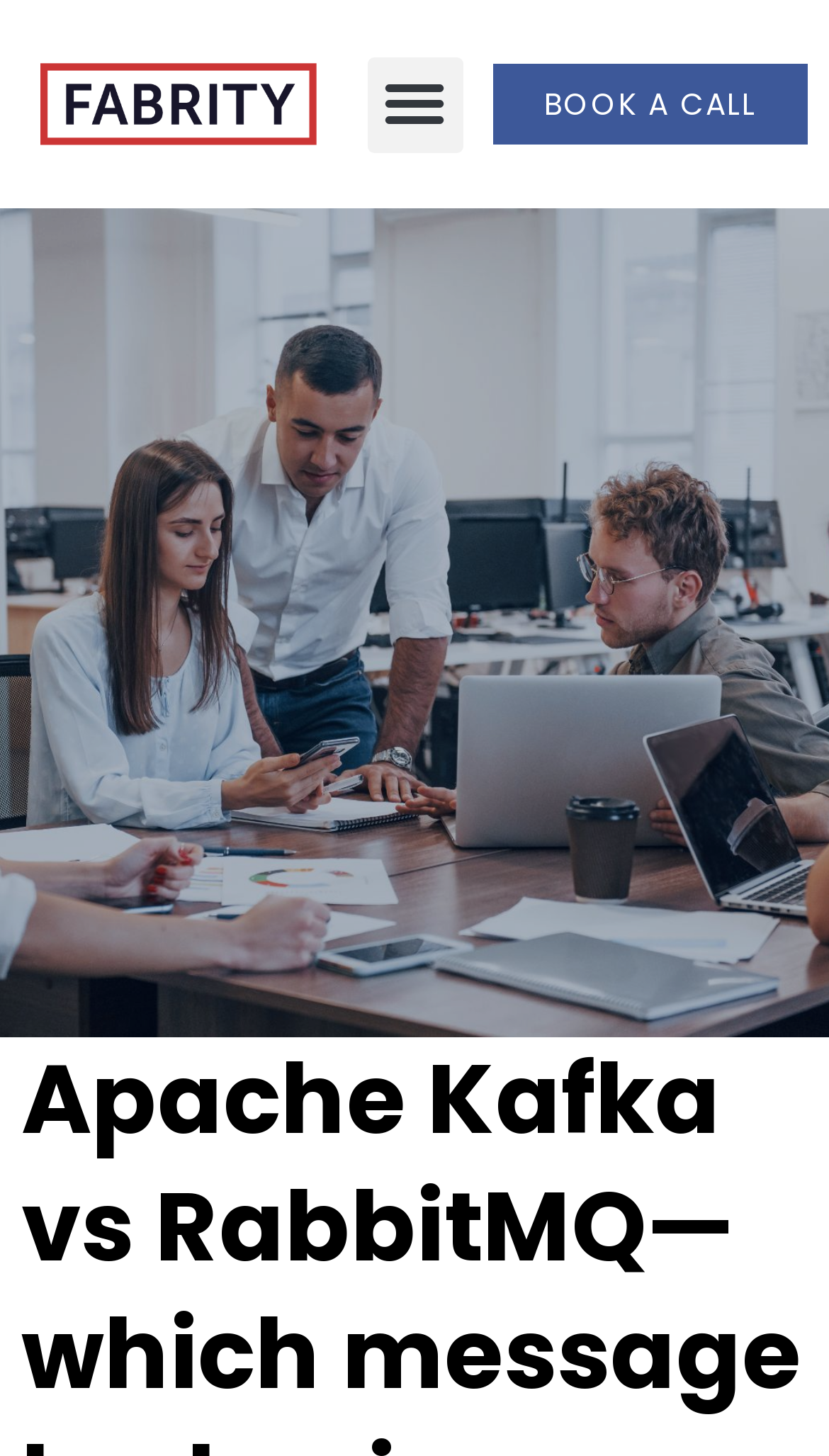Determine the main headline from the webpage and extract its text.

Apache Kafka vs RabbitMQ—which message broker is better?